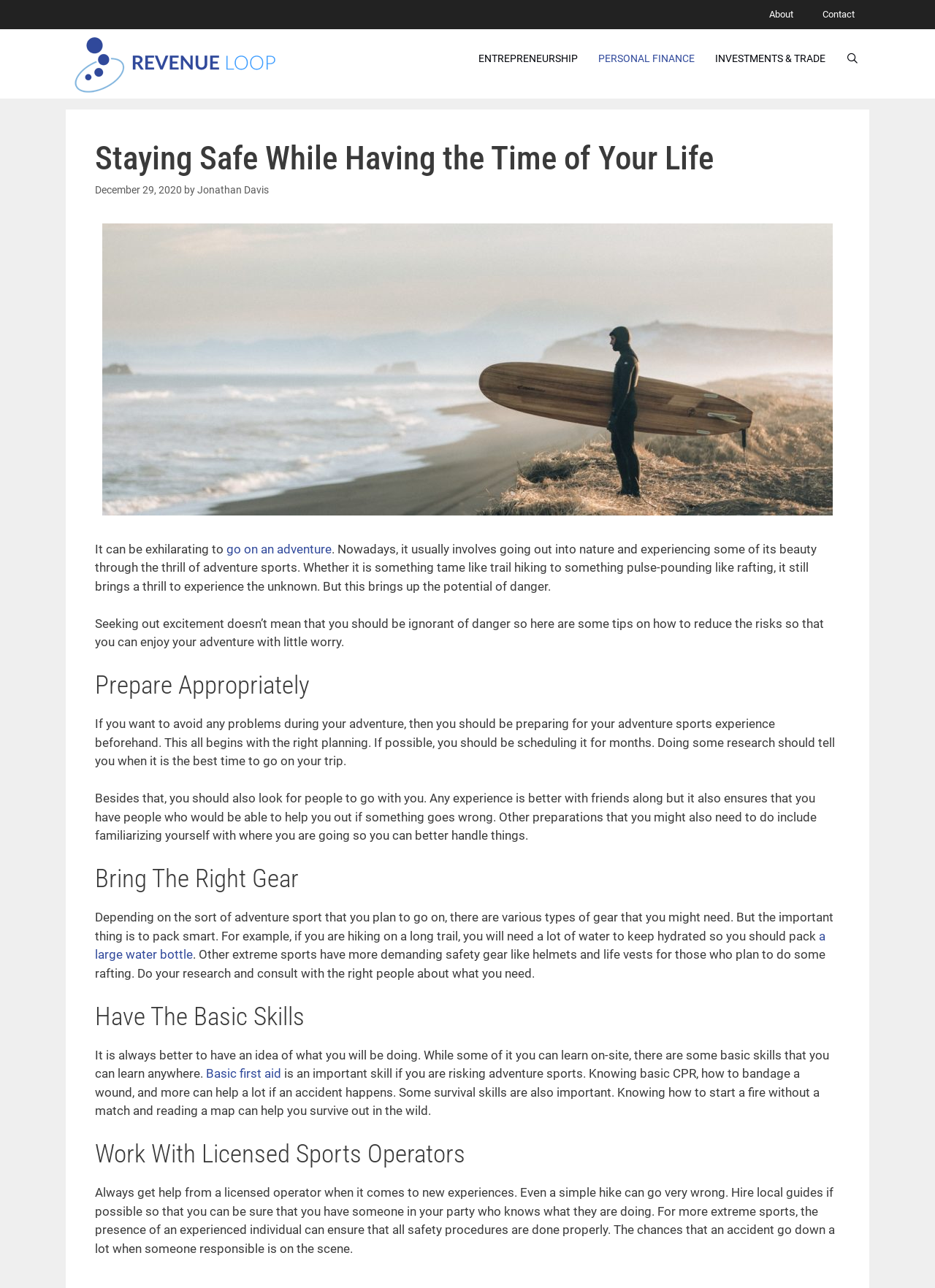Based on the description "Entrepreneurship", find the bounding box of the specified UI element.

[0.501, 0.026, 0.629, 0.065]